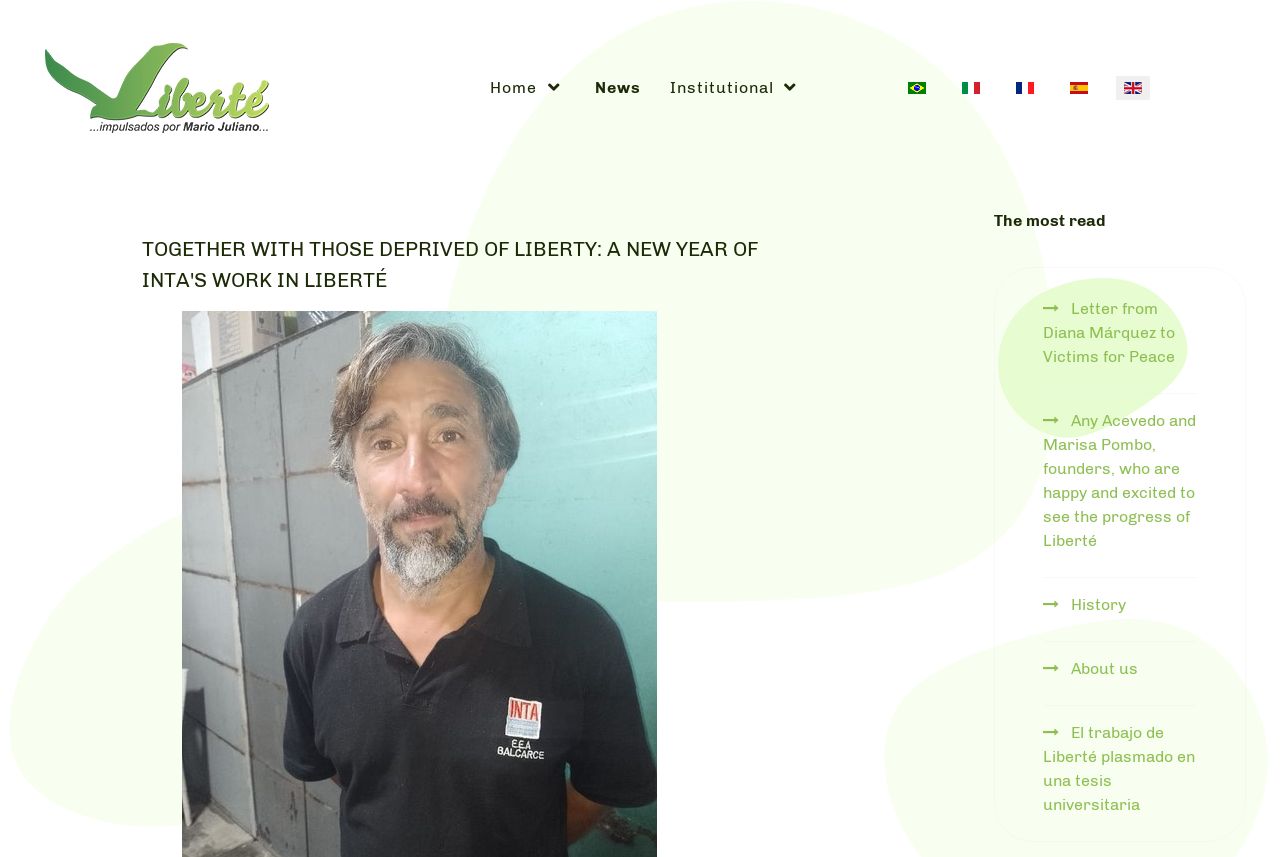How many navigation links are in the top menu?
Based on the visual details in the image, please answer the question thoroughly.

I examined the top menu and found three navigation links: 'Home', 'News', and 'Institutional'. These links are located at the top of the page and are used to navigate to different sections of the website.